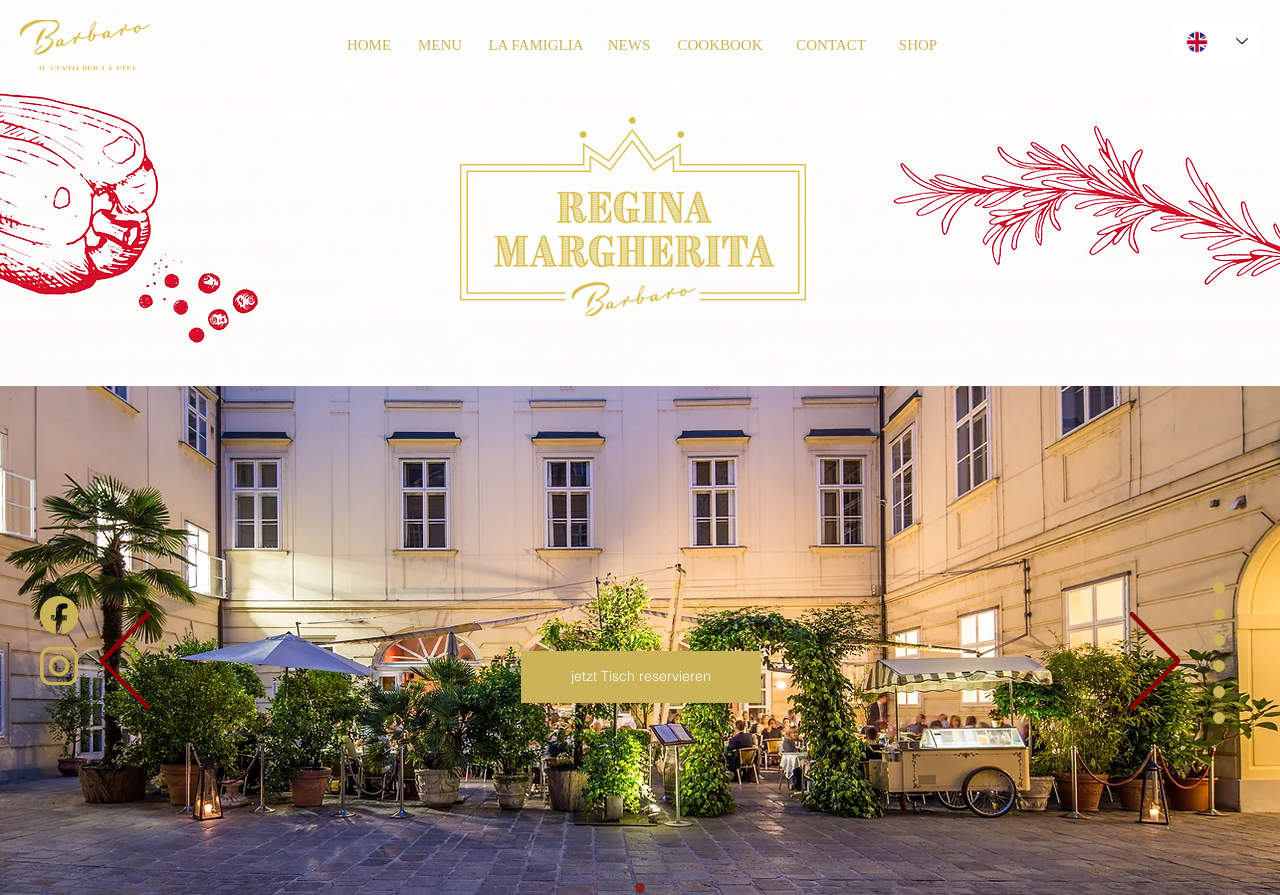Could you indicate the bounding box coordinates of the region to click in order to complete this instruction: "Reserve a table".

[0.407, 0.727, 0.595, 0.785]